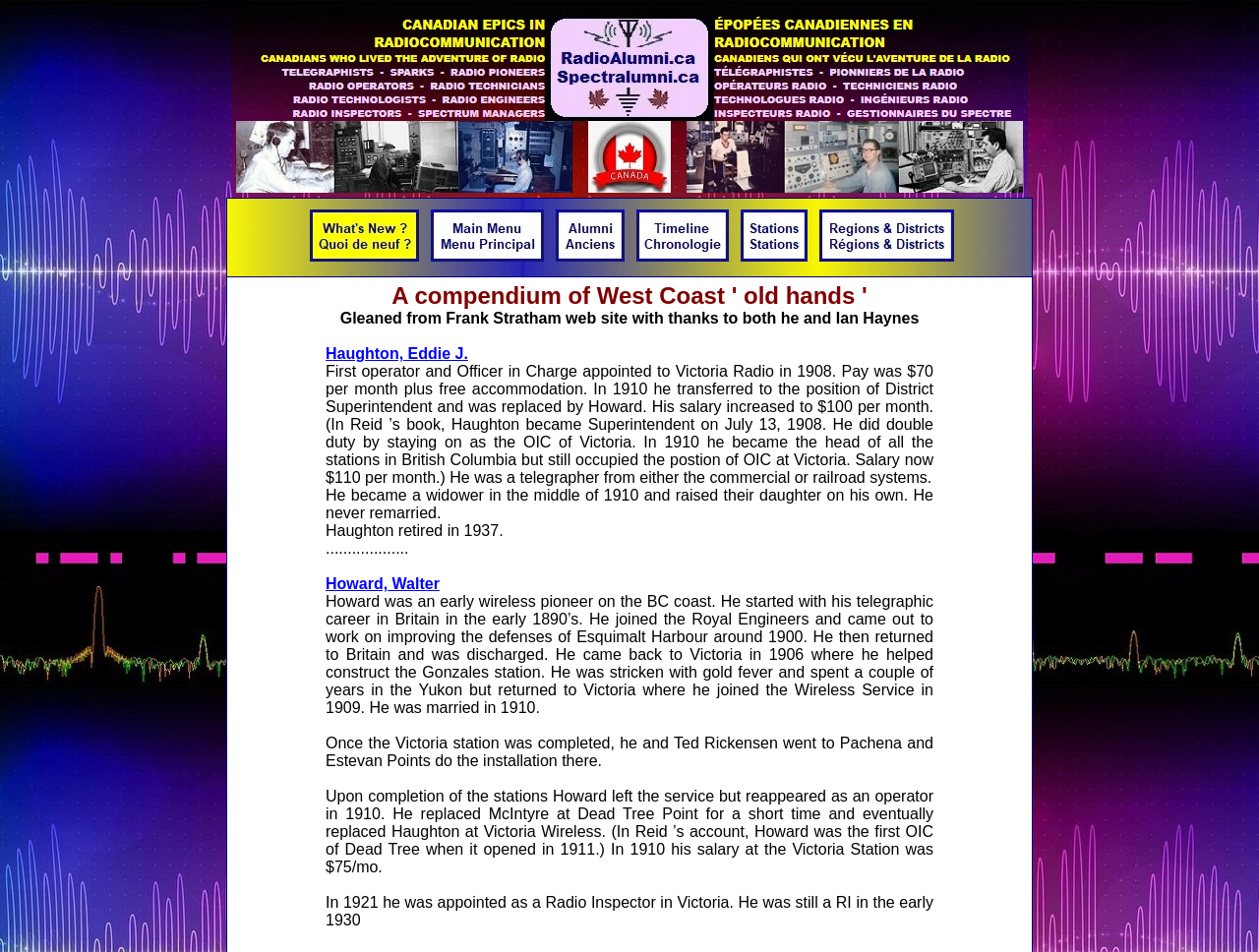Explain the webpage's layout and main content in detail.

The webpage is about Radio Alumni, featuring a collection of profiles and information about early wireless pioneers. At the top, there is a large image spanning almost the entire width of the page, taking up about 20% of the screen's height. Below the image, there is a row of elements, including several links and images, arranged in a grid-like structure. Each link has a corresponding image beside it.

To the right of the grid, there is a section dedicated to a specific individual, Walter Howard. His name is listed as a link, followed by a brief biography that spans several paragraphs. The text describes his early life, career, and experiences in the wireless service, including his work on various stations and his appointments as a Radio Inspector.

There are a total of 7 links in the grid, each with an accompanying image. The links are arranged in a horizontal row, with the images situated above the links. The text elements, including the biography, are positioned to the right of the grid, taking up about half of the screen's width.